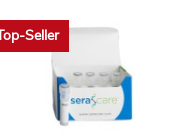Using the details in the image, give a detailed response to the question below:
What is the purpose of the 'Top-Seller' label?

The red label is positioned at the top left of the product packaging, and its purpose is to highlight the product's reliability and popularity in the market, as indicated by the caption.